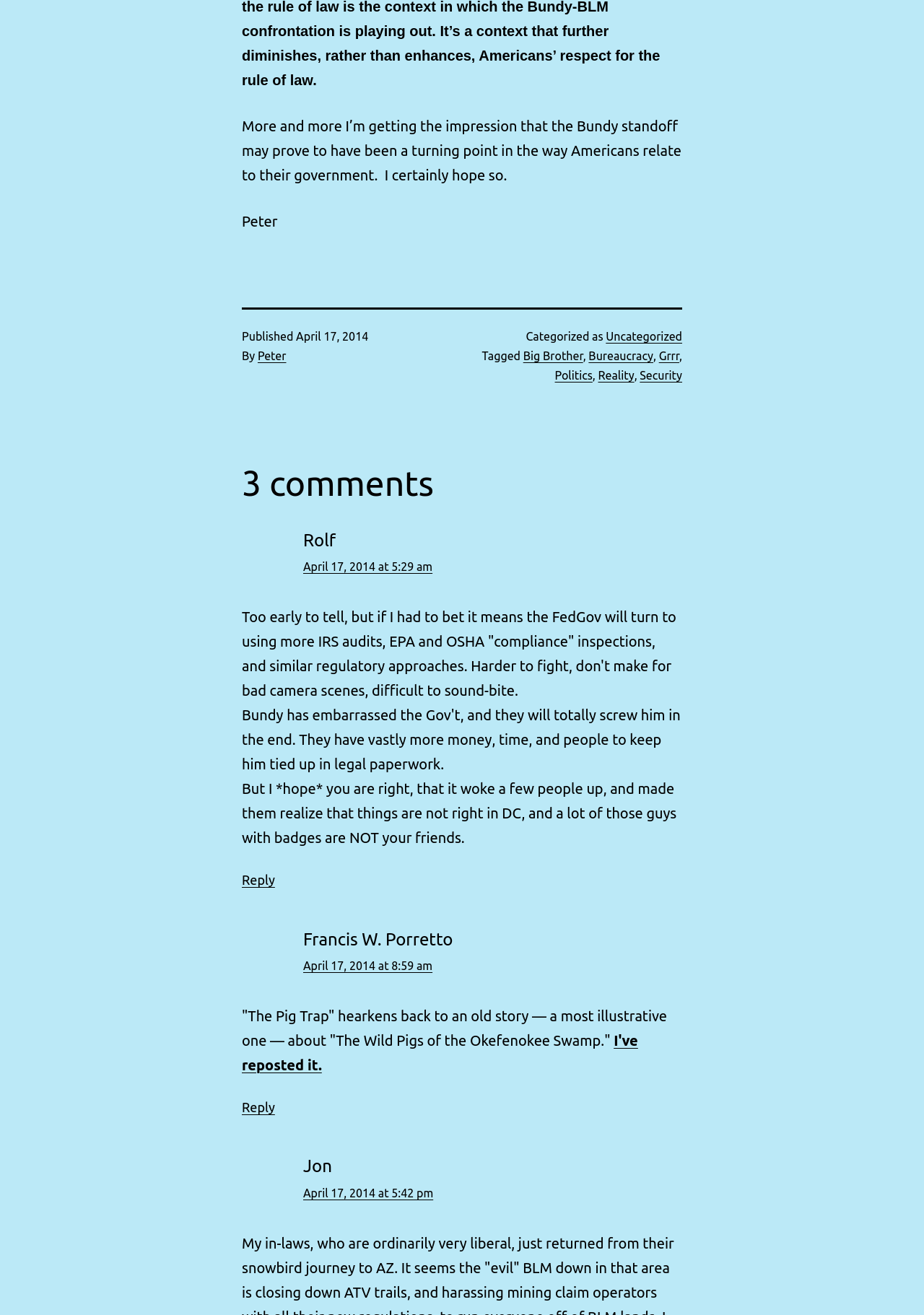Pinpoint the bounding box coordinates of the clickable element needed to complete the instruction: "Reply to Rolf". The coordinates should be provided as four float numbers between 0 and 1: [left, top, right, bottom].

[0.262, 0.664, 0.298, 0.675]